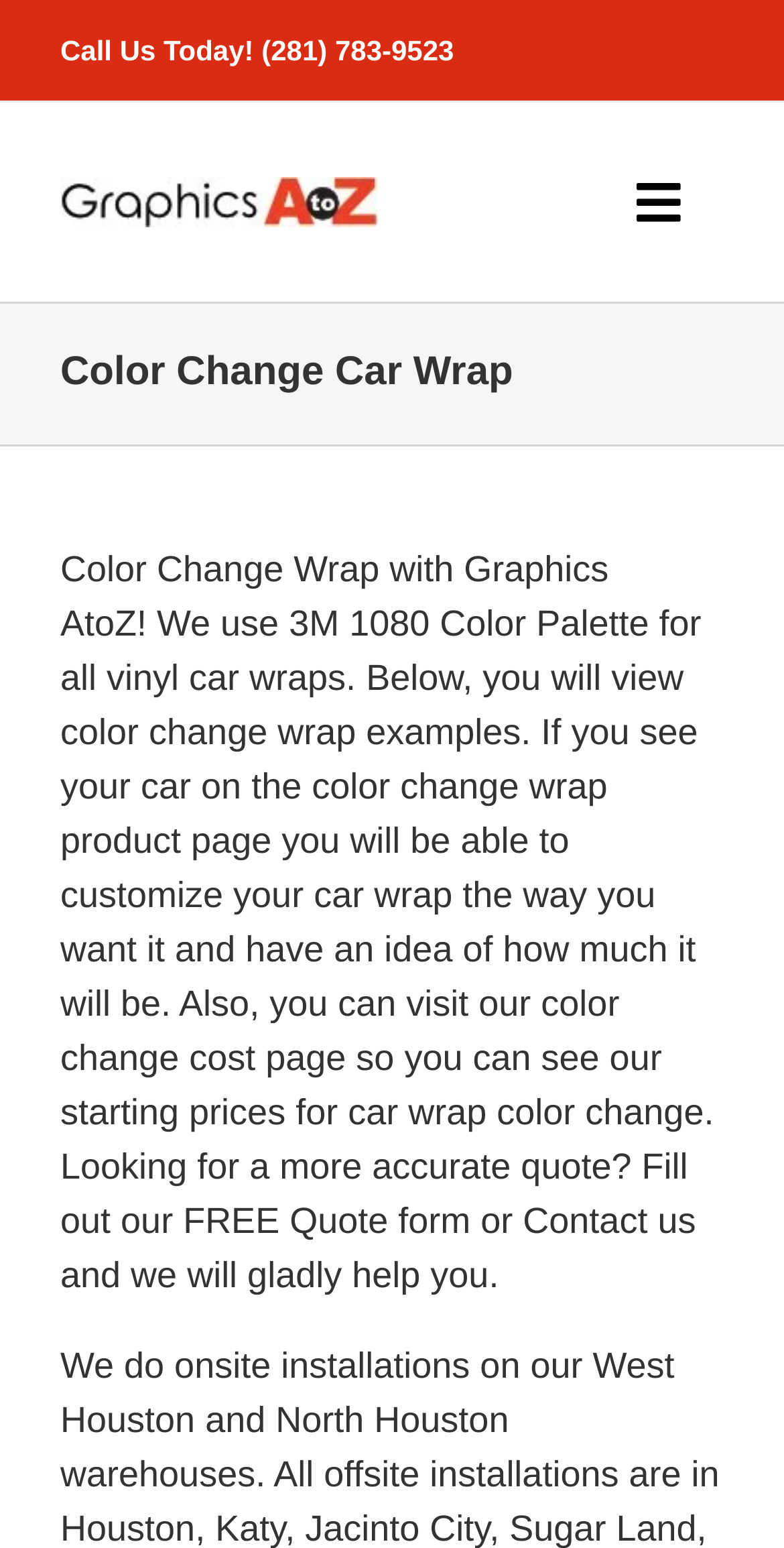How can I get a more accurate quote for a car wrap?
Using the visual information, respond with a single word or phrase.

Fill out the FREE Quote form